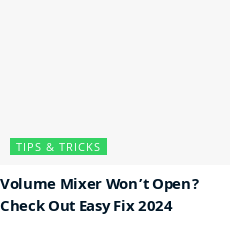Detail every visible element in the image extensively.

The image features a highlighted section titled "Tips & Tricks," drawing attention to a guide focused on troubleshooting the issue of the Volume Mixer not opening. Below the tip, the text reads, "Volume Mixer Won’t Open? Check Out Easy Fix 2024," indicating that the content offers practical solutions tailored for users facing this specific problem in 2024. The design emphasizes user-friendliness, aiming to assist those seeking straightforward methods to resolve audio-related issues on their devices.